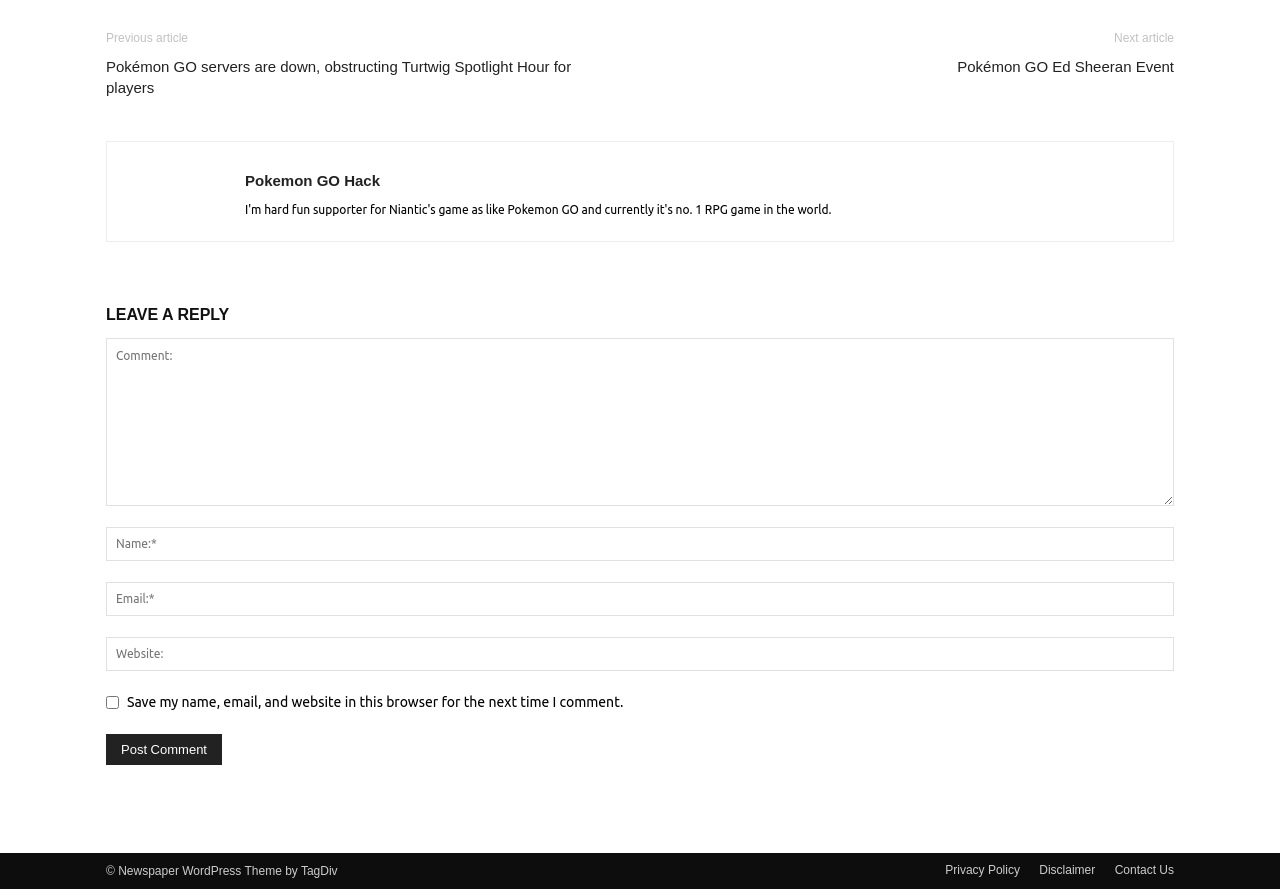Please provide a comprehensive response to the question below by analyzing the image: 
How many textboxes are required?

I examined the textboxes and found that 'Comment:', 'Name:*', and 'Email:*' are all required, as indicated by the 'required: True' attribute.